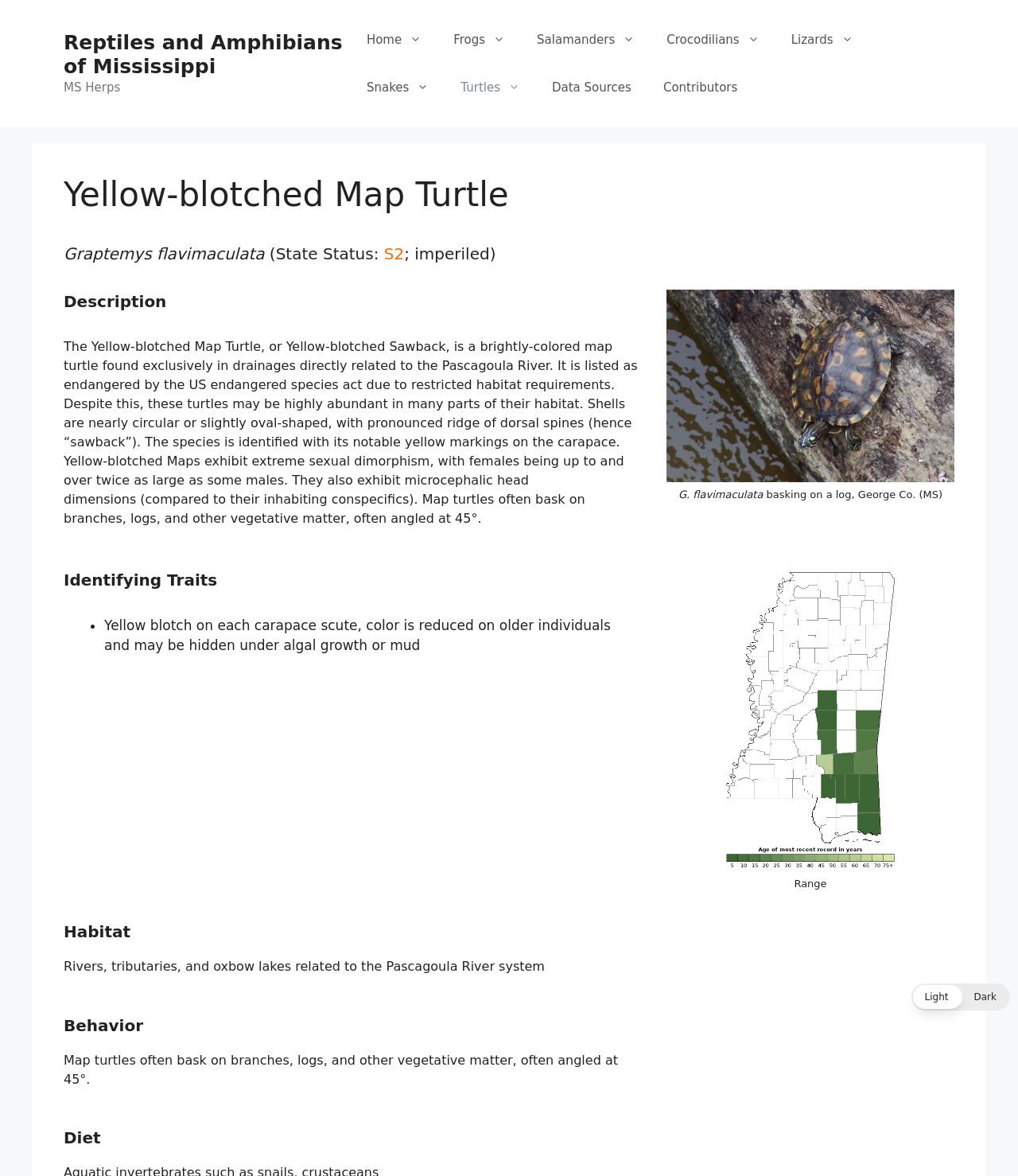Find the headline of the webpage and generate its text content.

Yellow-blotched Map Turtle